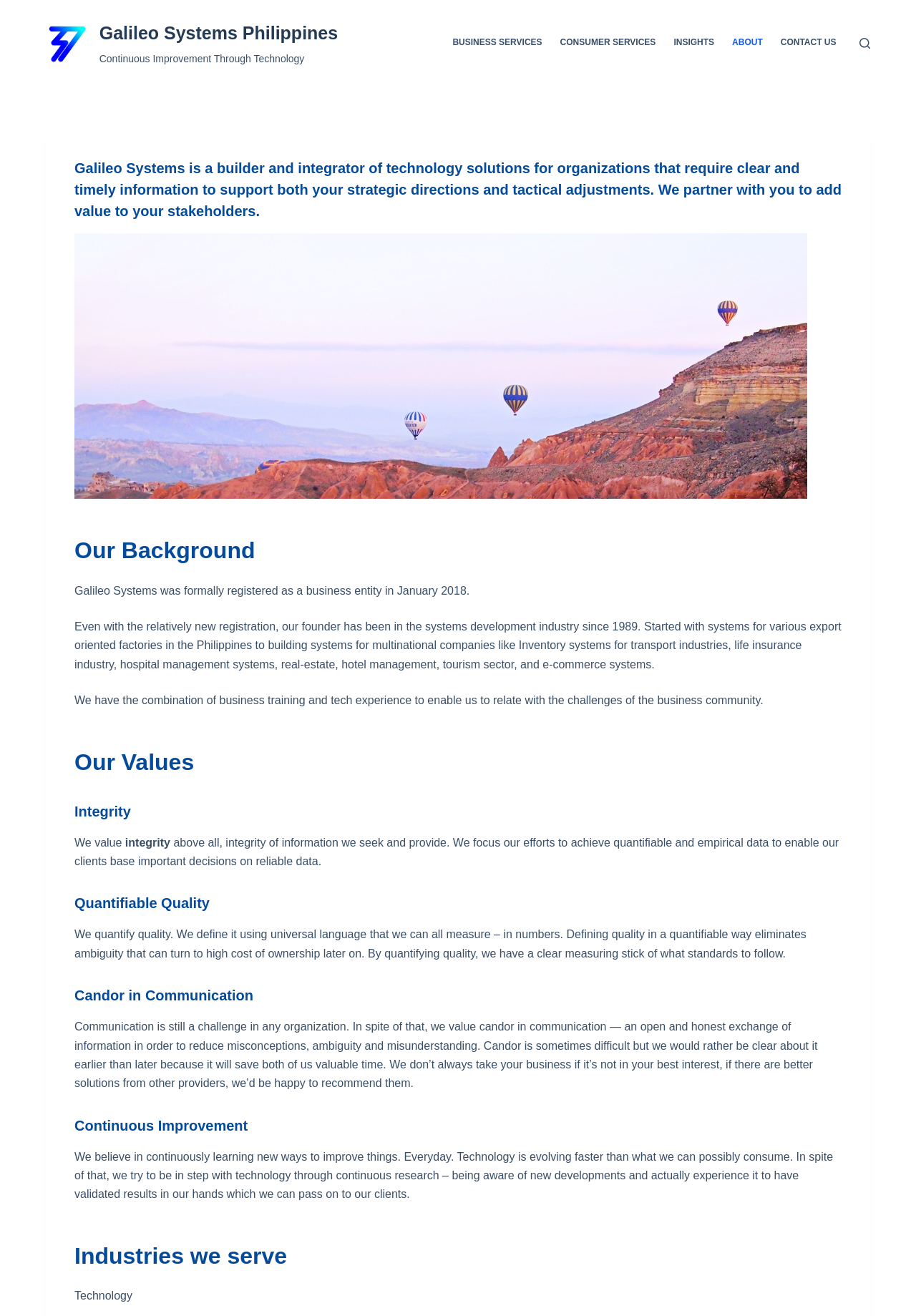Create a detailed summary of the webpage's content and design.

The webpage is about Galileo Systems Philippines, a technology solutions company. At the top, there is a link to skip to the content, followed by the company's logo and name. Below the logo, there is a tagline "Continuous Improvement Through Technology". 

On the top right, there is a navigation menu with five items: BUSINESS SERVICES, CONSUMER SERVICES, INSIGHTS, ABOUT, and CONTACT US. Next to the menu, there is a search button.

The main content of the page is divided into sections. The first section introduces Galileo Systems, describing the company as a builder and integrator of technology solutions. There is a figure accompanying the text.

The next section, "Our Background", provides information about the company's history, including its registration in 2018 and the founder's experience in the systems development industry since 1989.

The following sections outline the company's values, including "Integrity", "Quantifiable Quality", "Candor in Communication", and "Continuous Improvement". Each section has a heading and a paragraph of text explaining the value.

Finally, there is a section titled "Industries we serve", although the content of this section is not provided.